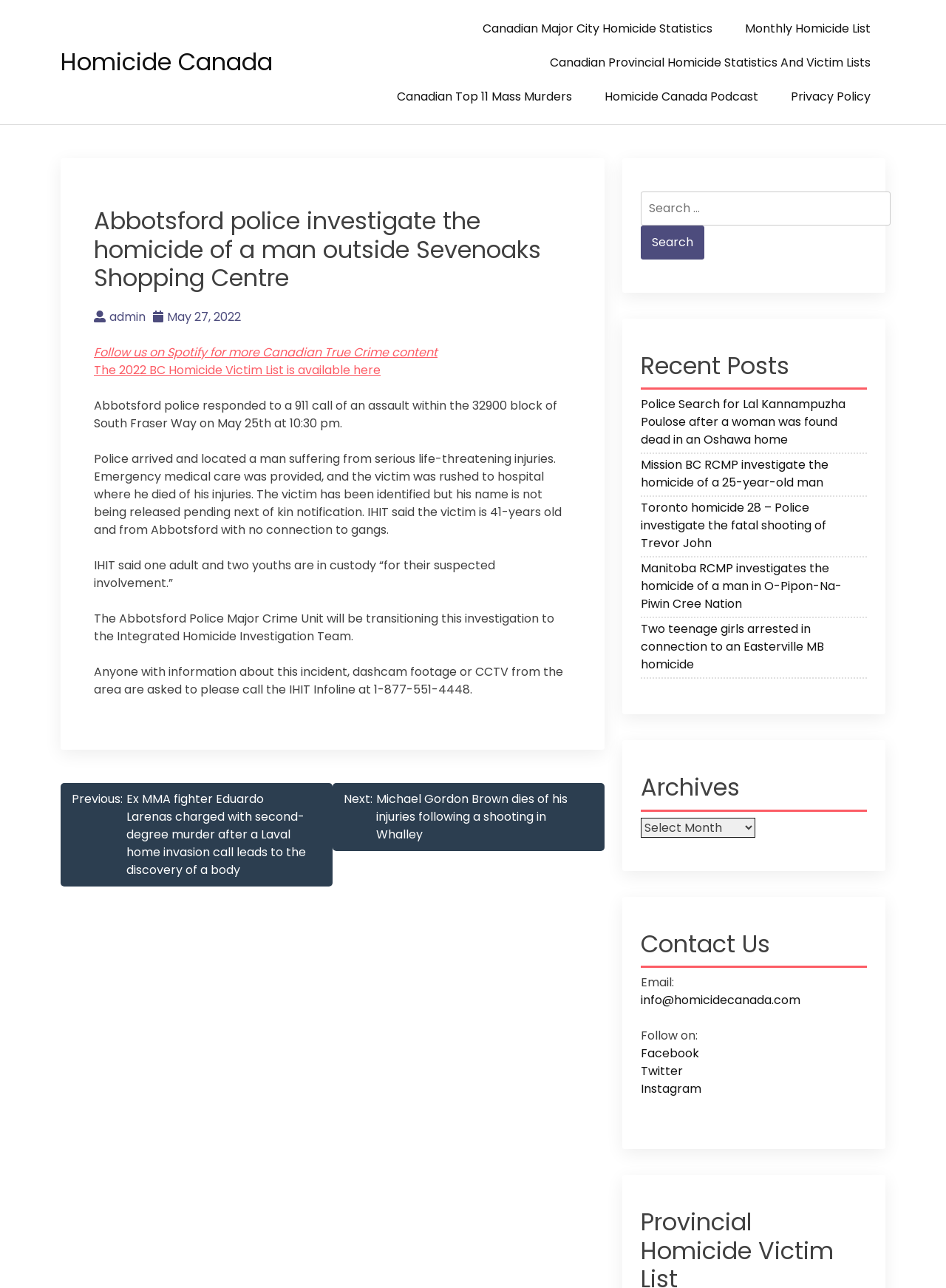Analyze the image and answer the question with as much detail as possible: 
What is the name of the police unit mentioned in the article?

In the article, it is mentioned that 'IHIT said the victim is 41-years old and from Abbotsford with no connection to gangs.' and 'The Abbotsford Police Major Crime Unit will be transitioning this investigation to the Integrated Homicide Investigation Team.' Therefore, the name of the police unit mentioned in the article is IHIT, which stands for Integrated Homicide Investigation Team.